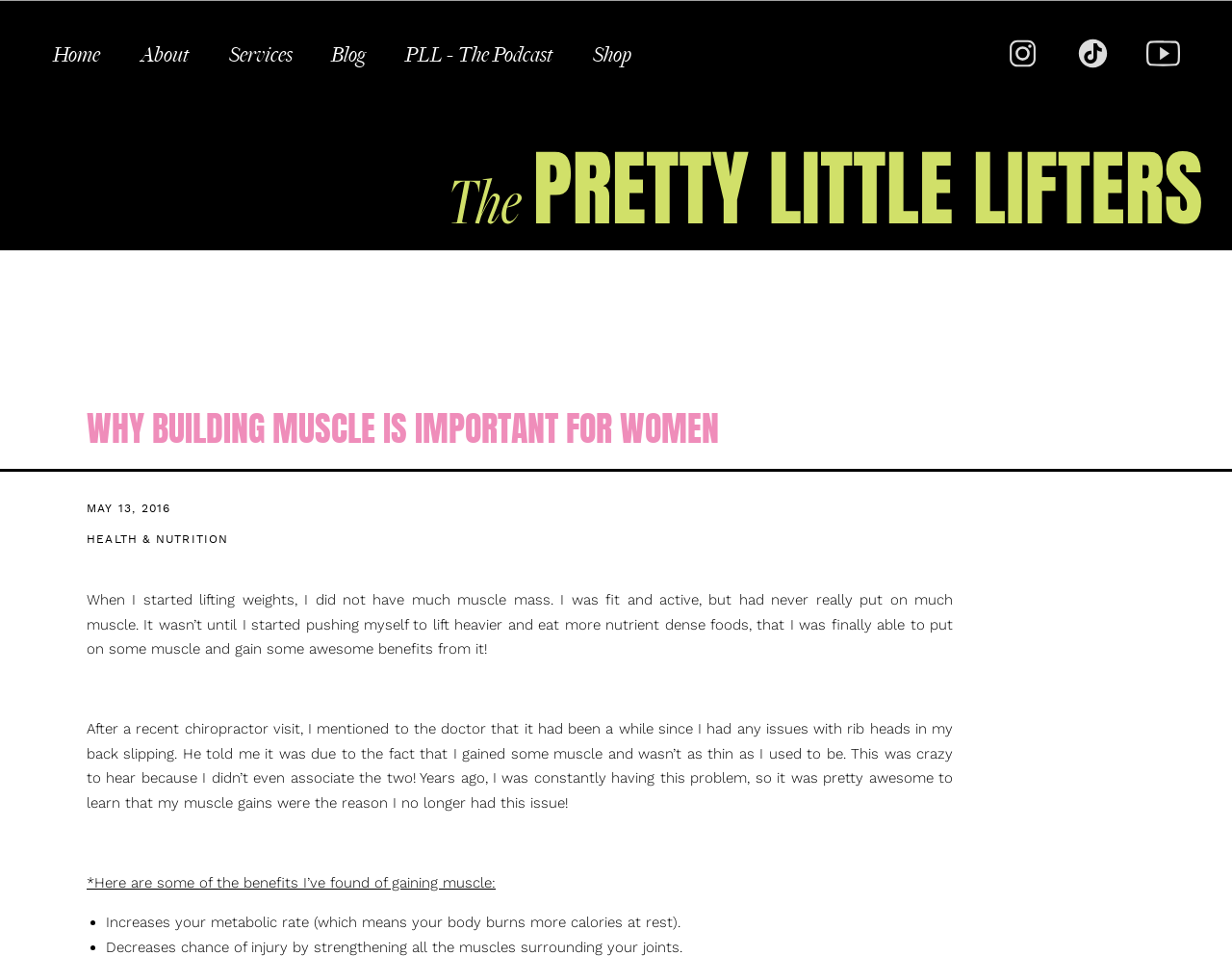Respond to the following question with a brief word or phrase:
What is the date of the article?

May 13, 2016